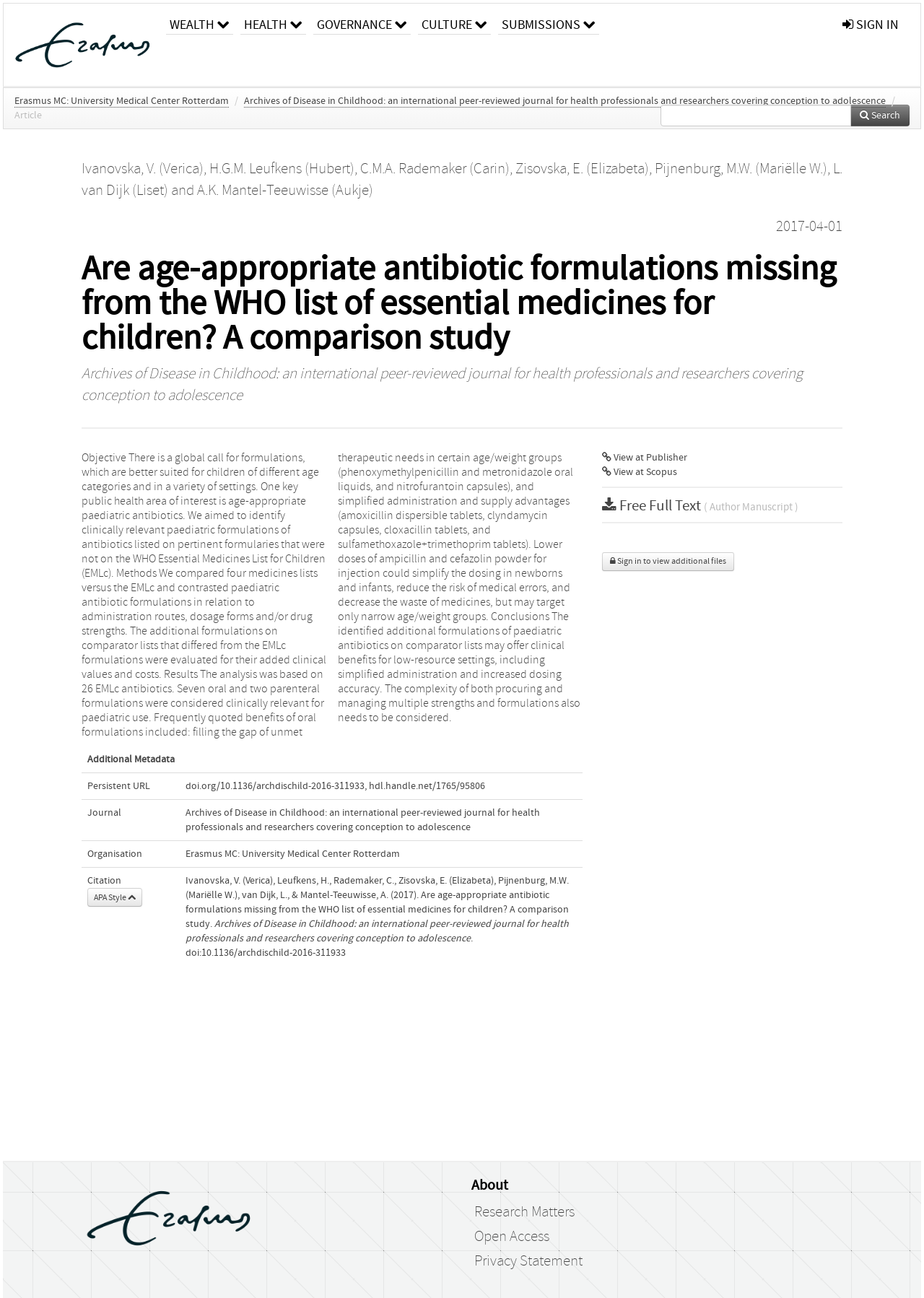Given the element description "L. van Dijk (Liset)", identify the bounding box of the corresponding UI element.

[0.088, 0.123, 0.911, 0.153]